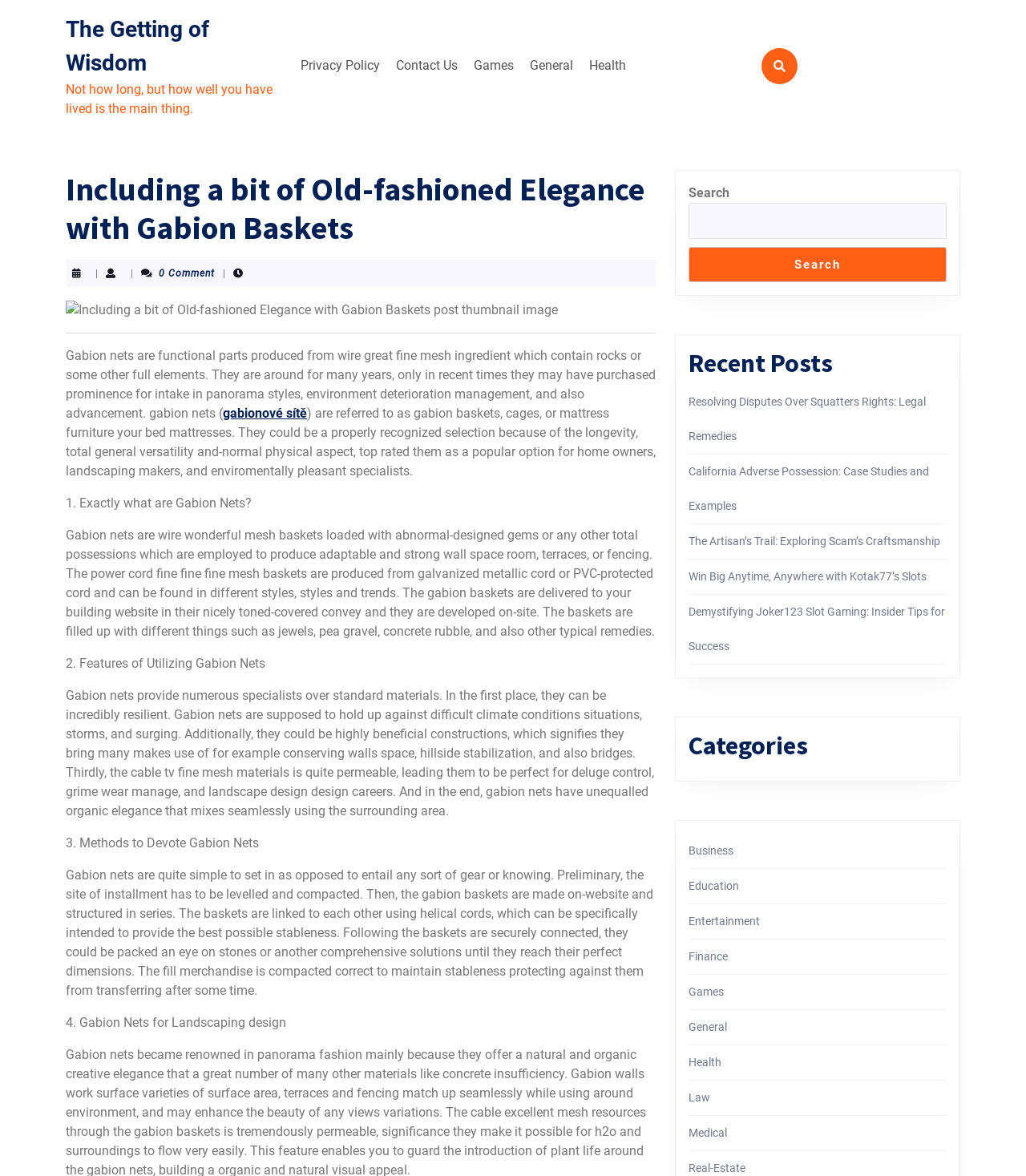Find the coordinates for the bounding box of the element with this description: "parent_node: Search name="s"".

[0.671, 0.172, 0.923, 0.203]